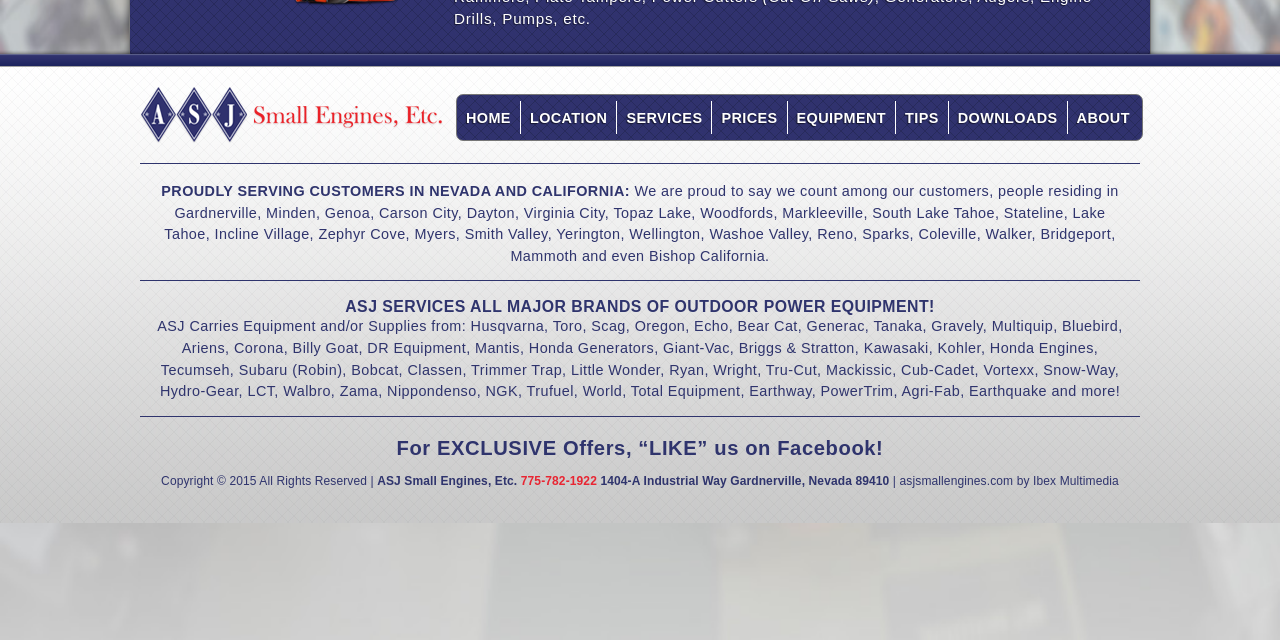Bounding box coordinates are specified in the format (top-left x, top-left y, bottom-right x, bottom-right y). All values are floating point numbers bounded between 0 and 1. Please provide the bounding box coordinate of the region this sentence describes: Equipment

[0.615, 0.148, 0.699, 0.223]